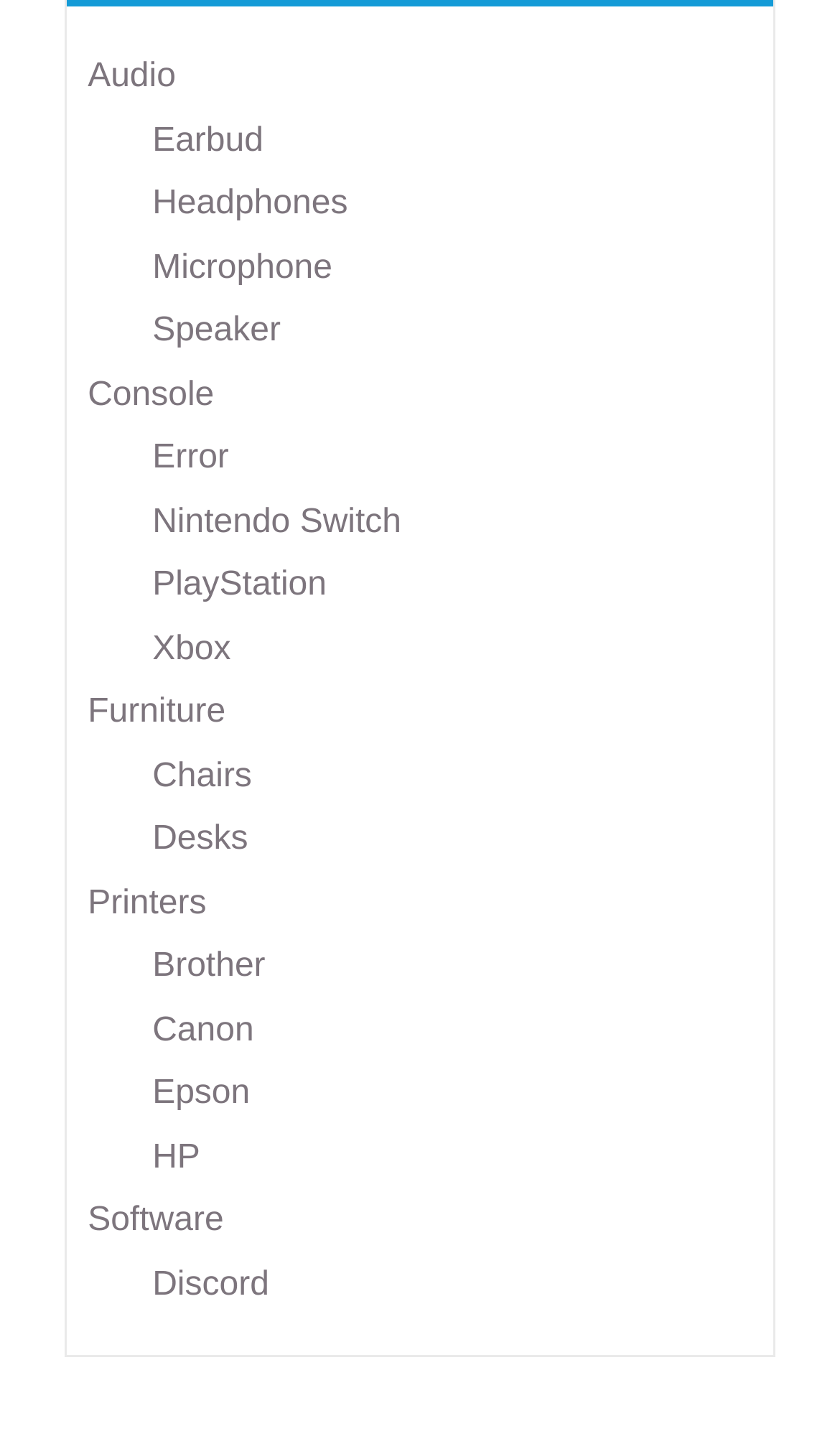Find the bounding box coordinates of the clickable area required to complete the following action: "Explore PlayStation products".

[0.181, 0.393, 0.389, 0.418]